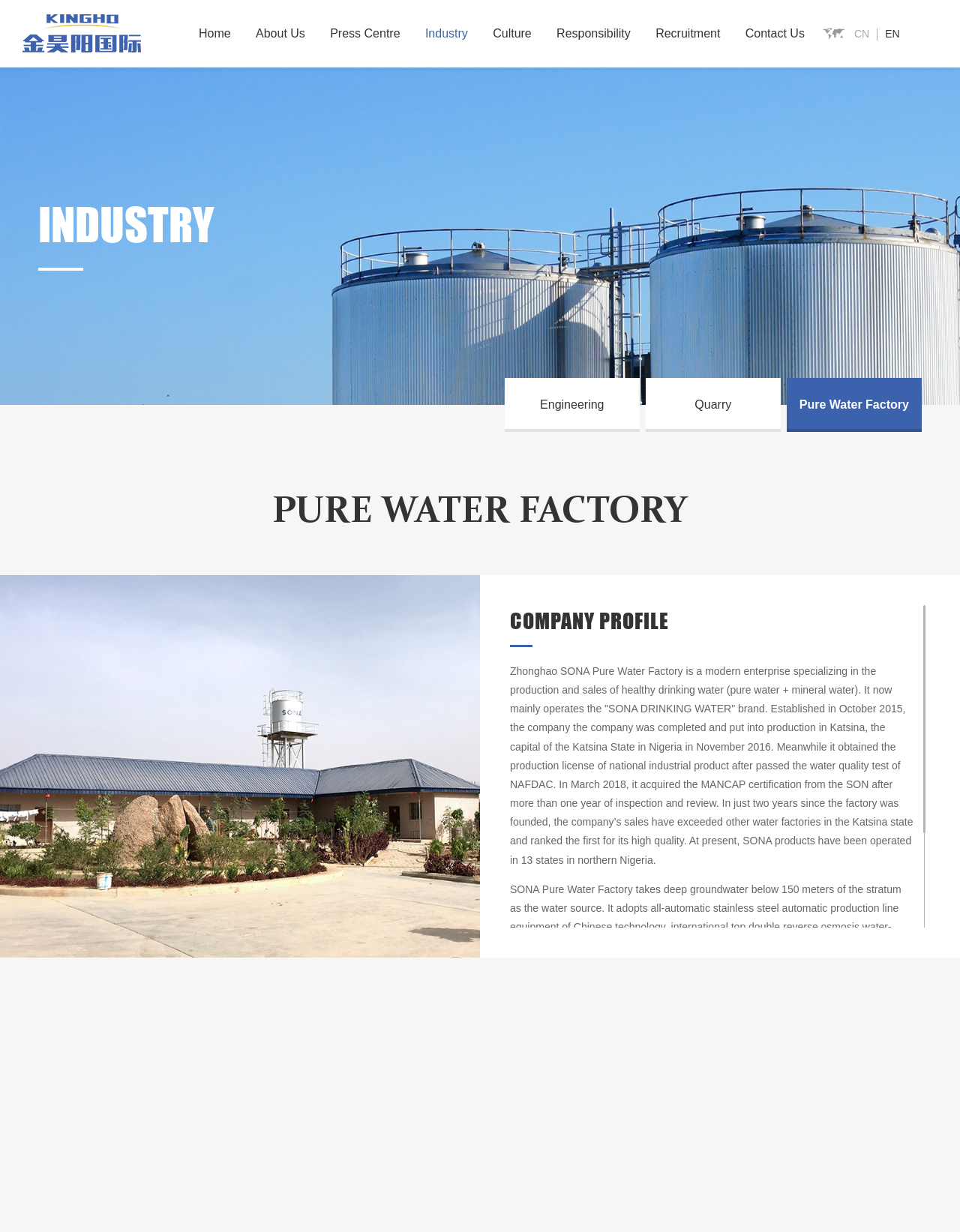What is the company's main product?
Answer the question with a single word or phrase derived from the image.

Drinking water